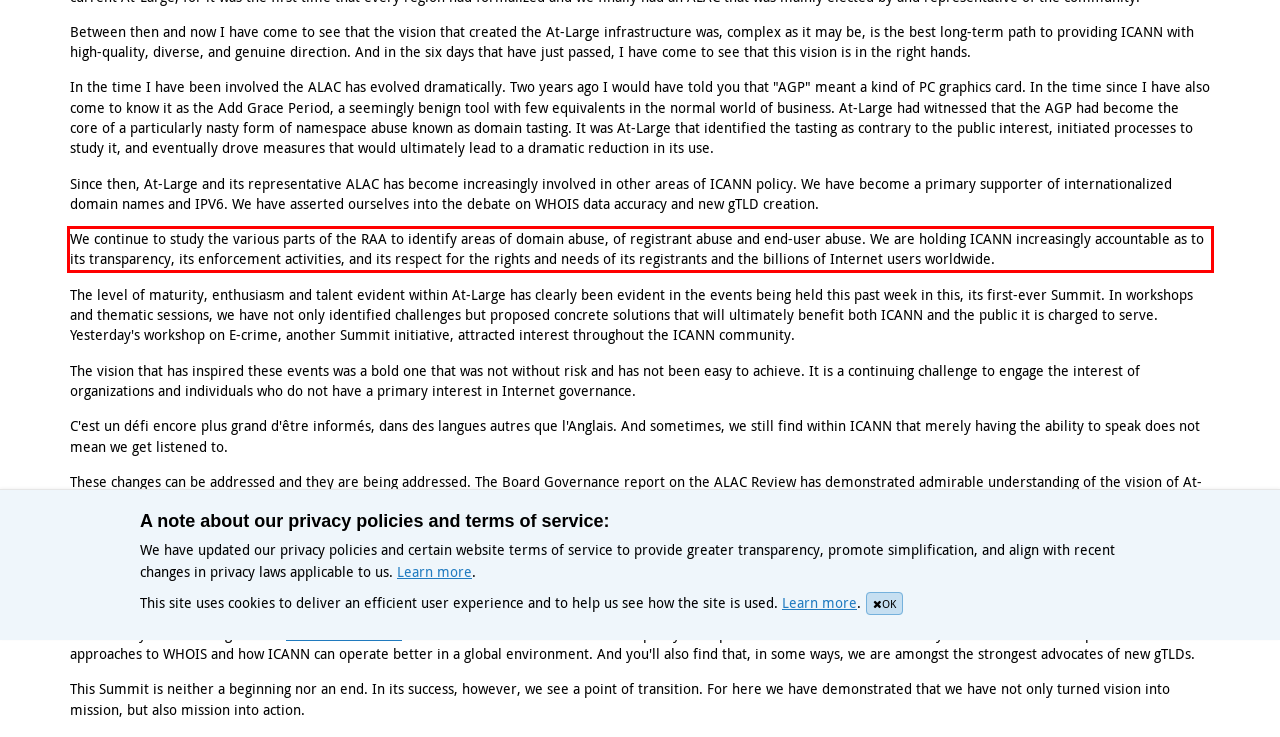Please extract the text content within the red bounding box on the webpage screenshot using OCR.

We continue to study the various parts of the RAA to identify areas of domain abuse, of registrant abuse and end-user abuse. We are holding ICANN increasingly accountable as to its transparency, its enforcement activities, and its respect for the rights and needs of its registrants and the billions of Internet users worldwide.